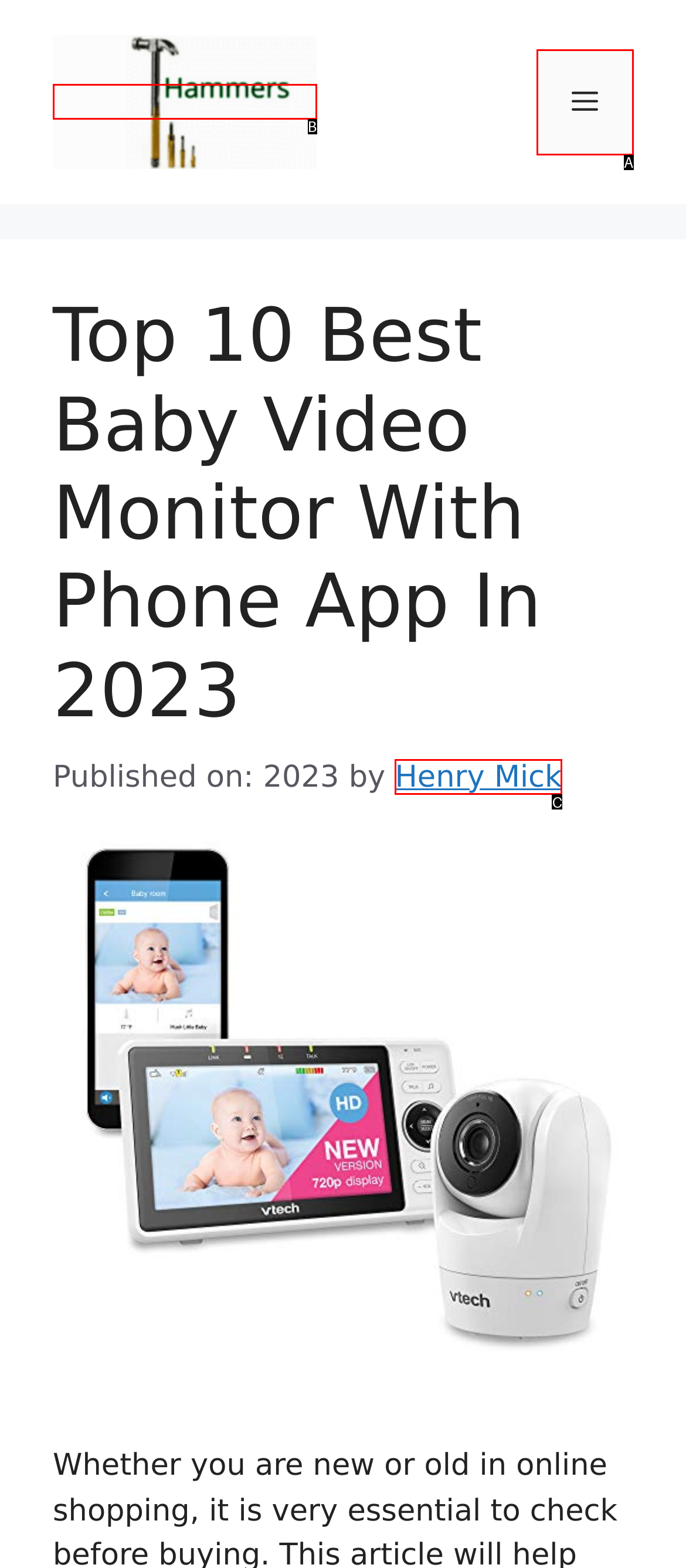Tell me which one HTML element best matches the description: Henry Mick
Answer with the option's letter from the given choices directly.

C